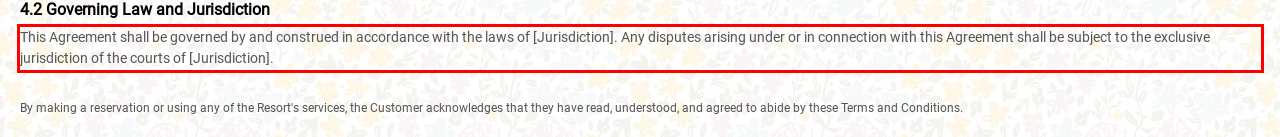Given a webpage screenshot, identify the text inside the red bounding box using OCR and extract it.

This Agreement shall be governed by and construed in accordance with the laws of [Jurisdiction]. Any disputes arising under or in connection with this Agreement shall be subject to the exclusive jurisdiction of the courts of [Jurisdiction].